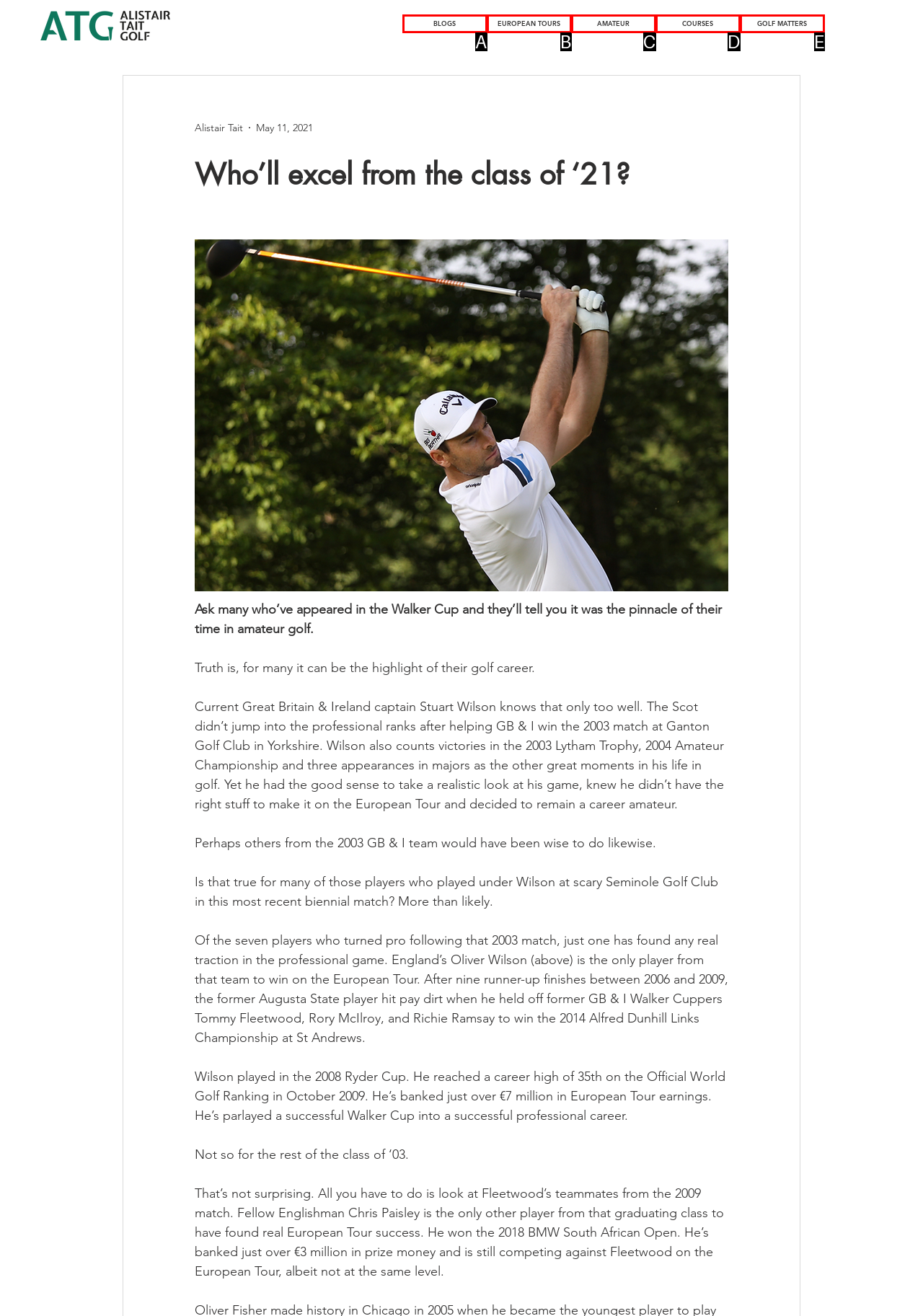Using the description: COURSES, find the corresponding HTML element. Provide the letter of the matching option directly.

D